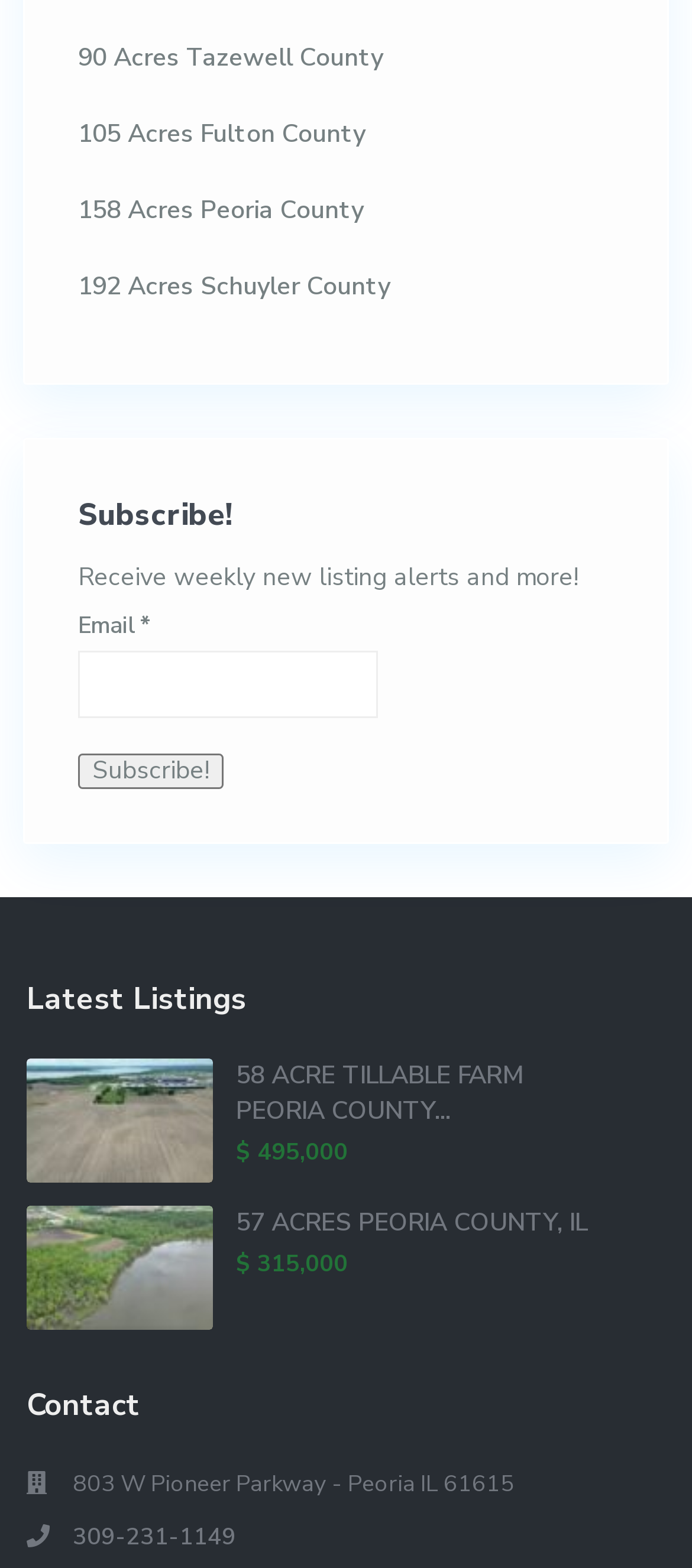Predict the bounding box coordinates of the UI element that matches this description: "309-231-1149". The coordinates should be in the format [left, top, right, bottom] with each value between 0 and 1.

[0.105, 0.97, 0.341, 0.99]